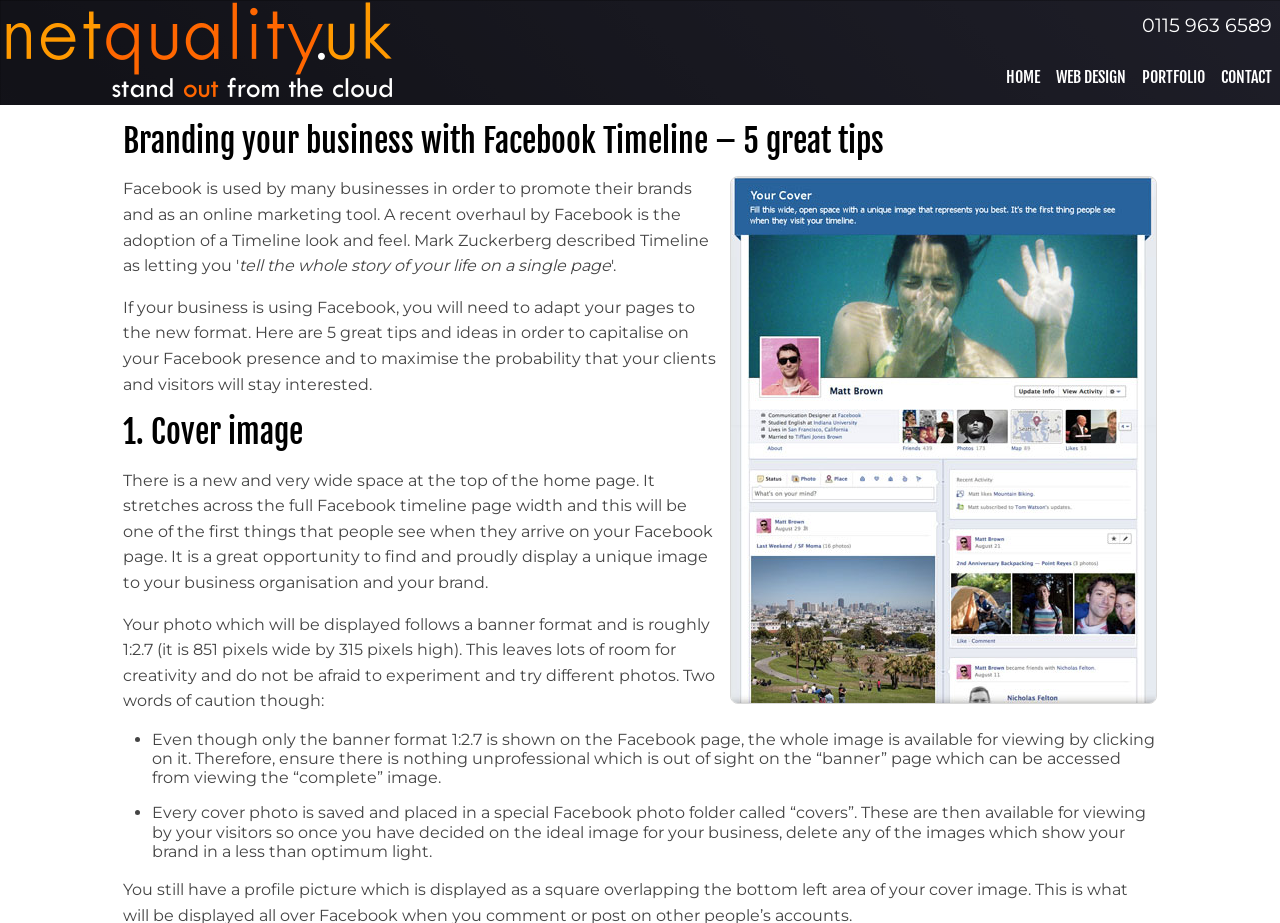Show the bounding box coordinates for the HTML element described as: "Web Design".

[0.825, 0.071, 0.88, 0.099]